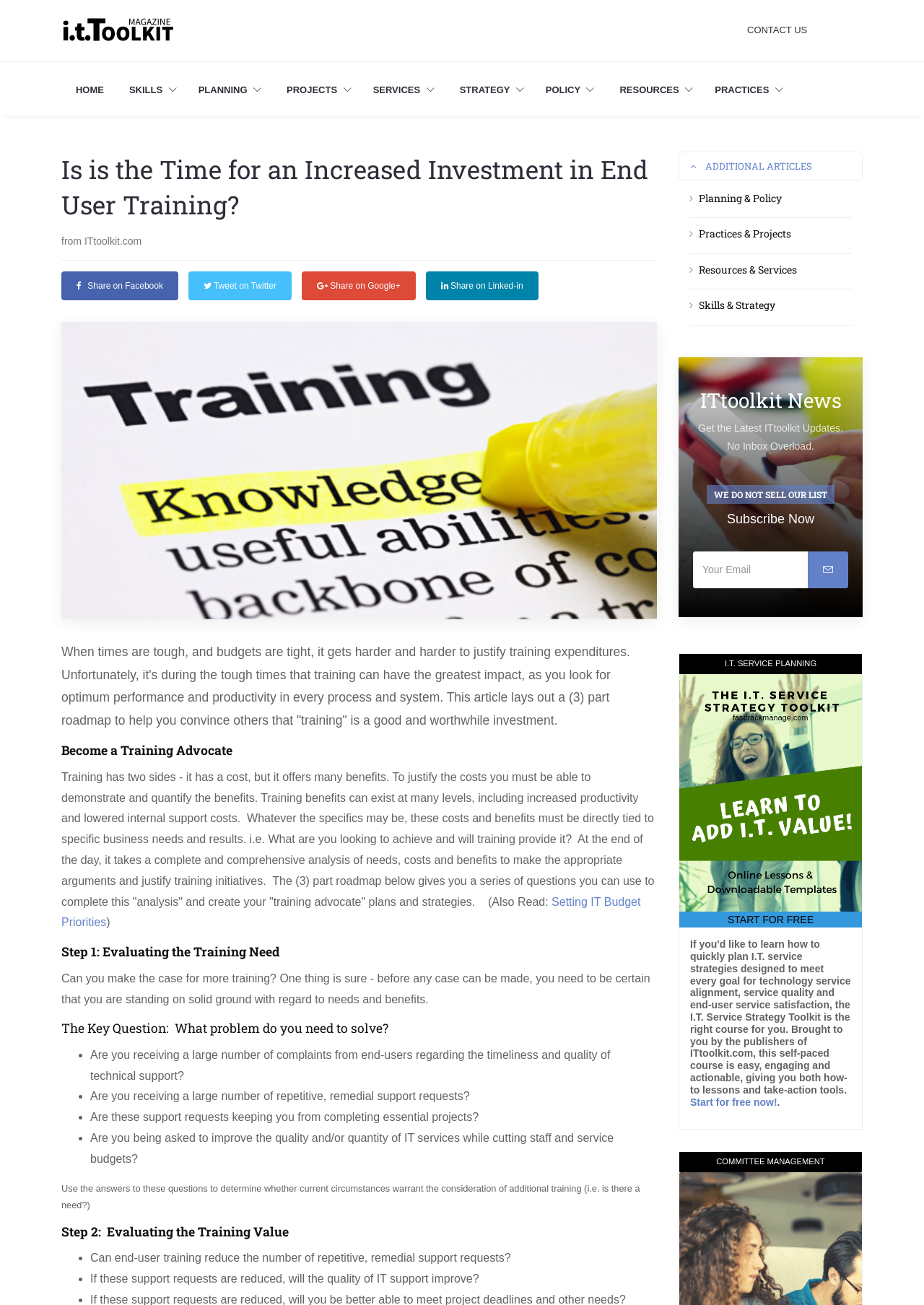Given the element description "Additional Articles", identify the bounding box of the corresponding UI element.

[0.734, 0.116, 0.934, 0.138]